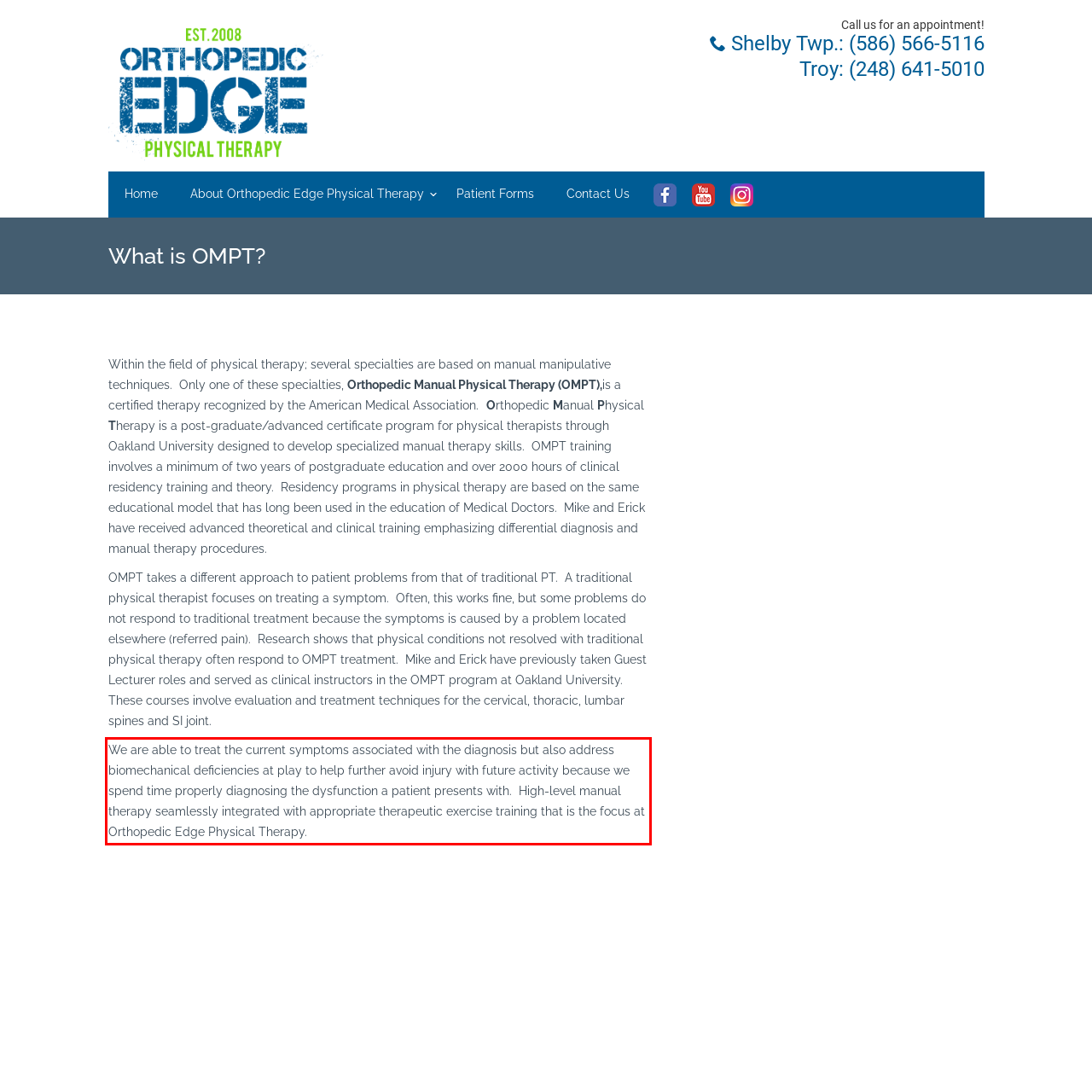From the given screenshot of a webpage, identify the red bounding box and extract the text content within it.

We are able to treat the current symptoms associated with the diagnosis but also address biomechanical deficiencies at play to help further avoid injury with future activity because we spend time properly diagnosing the dysfunction a patient presents with. High-level manual therapy seamlessly integrated with appropriate therapeutic exercise training that is the focus at Orthopedic Edge Physical Therapy.